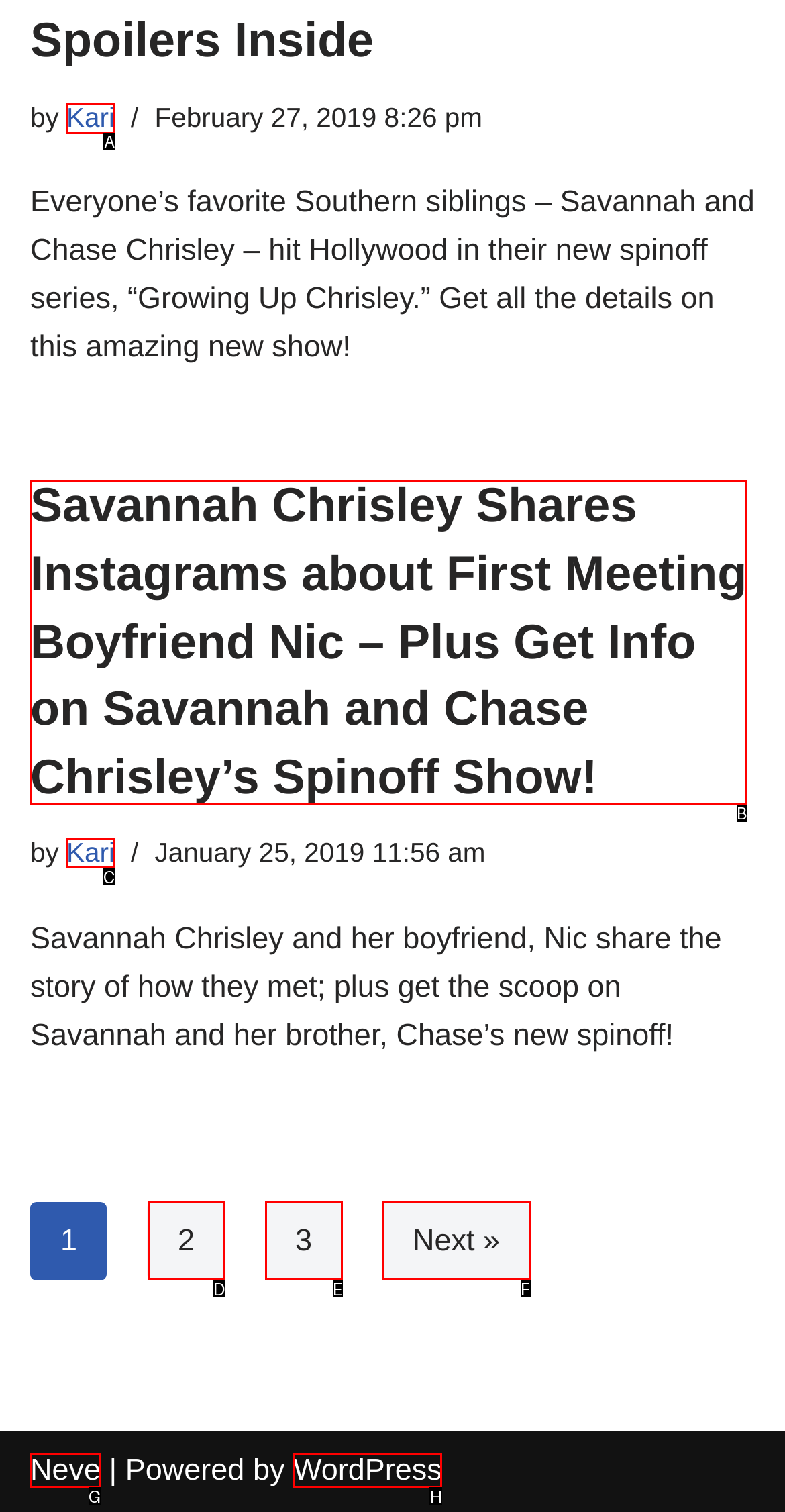Select the UI element that should be clicked to execute the following task: Click on the author name 'Kari'
Provide the letter of the correct choice from the given options.

A